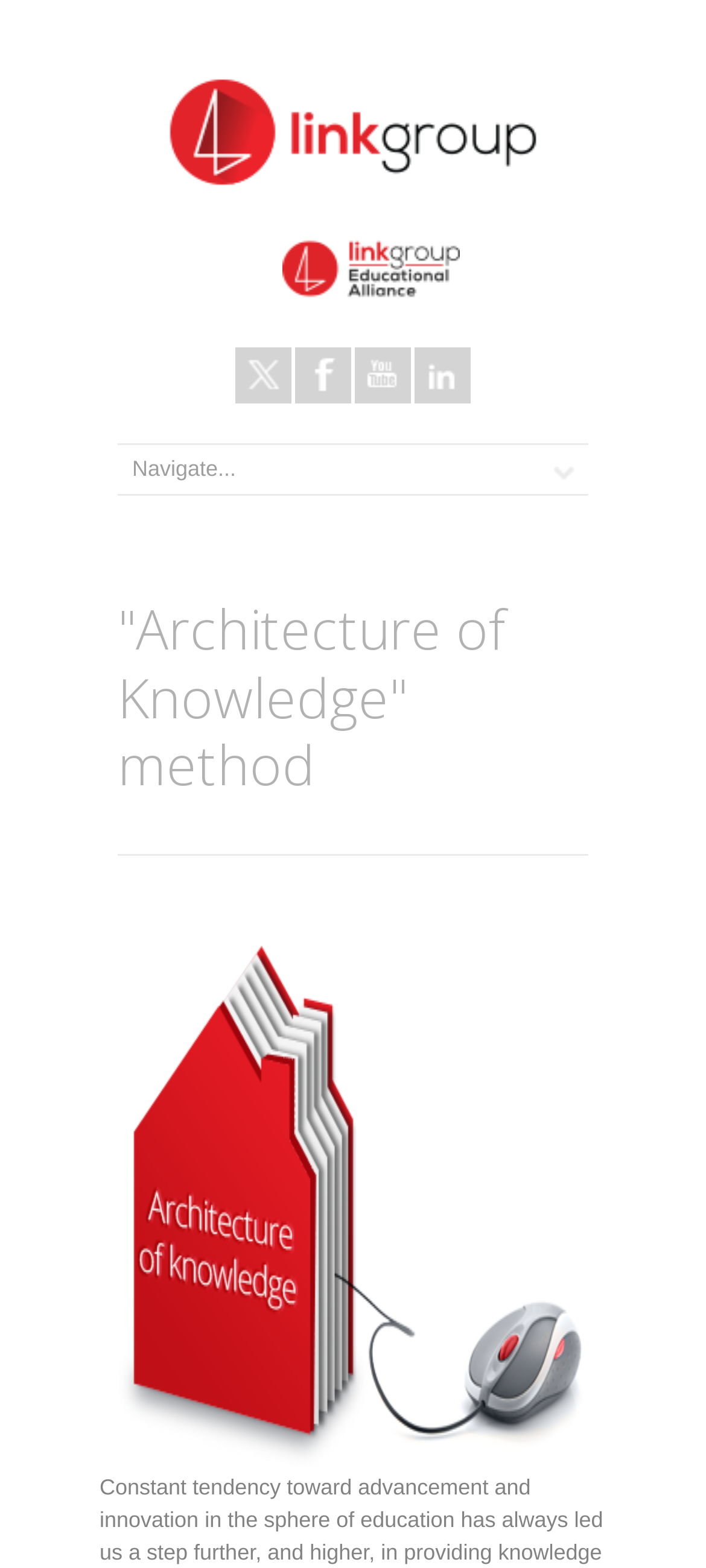Determine the bounding box coordinates of the UI element that matches the following description: "title="Home"". The coordinates should be four float numbers between 0 and 1 in the format [left, top, right, bottom].

[0.167, 0.046, 0.833, 0.122]